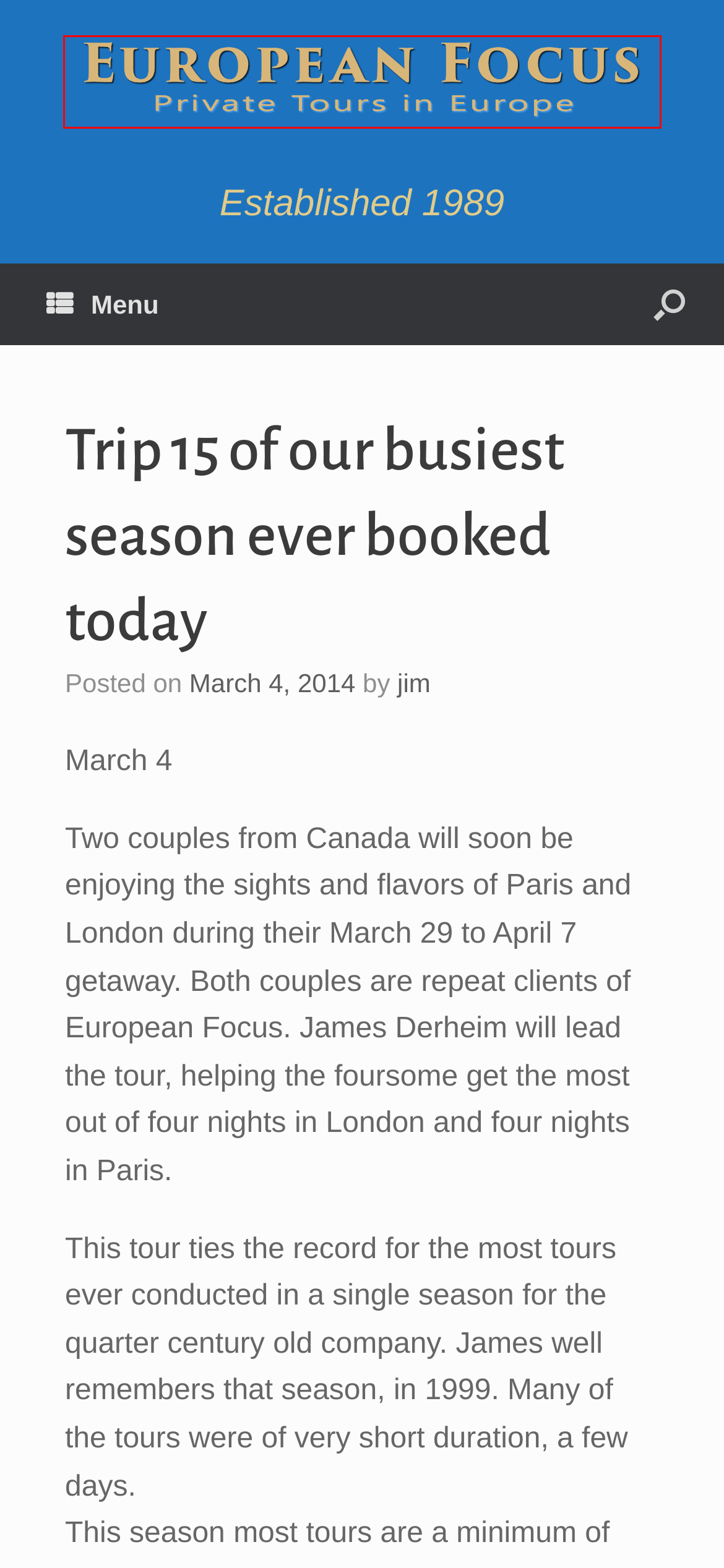A screenshot of a webpage is provided, featuring a red bounding box around a specific UI element. Identify the webpage description that most accurately reflects the new webpage after interacting with the selected element. Here are the candidates:
A. 2024 Rundown | European Focus
B. Trip Interest Form | European Focus
C. Get Ready, Set, Go for European Travel minus the Headaches | European Focus
D. Vacation Tour Interest Form | European Focus
E. Genealogy Tour Interest Form | European Focus
F. private | European Focus
G. Just one spot remains on 2014 calendar | European Focus
H. Trips in Europe with Driver and Guide

H